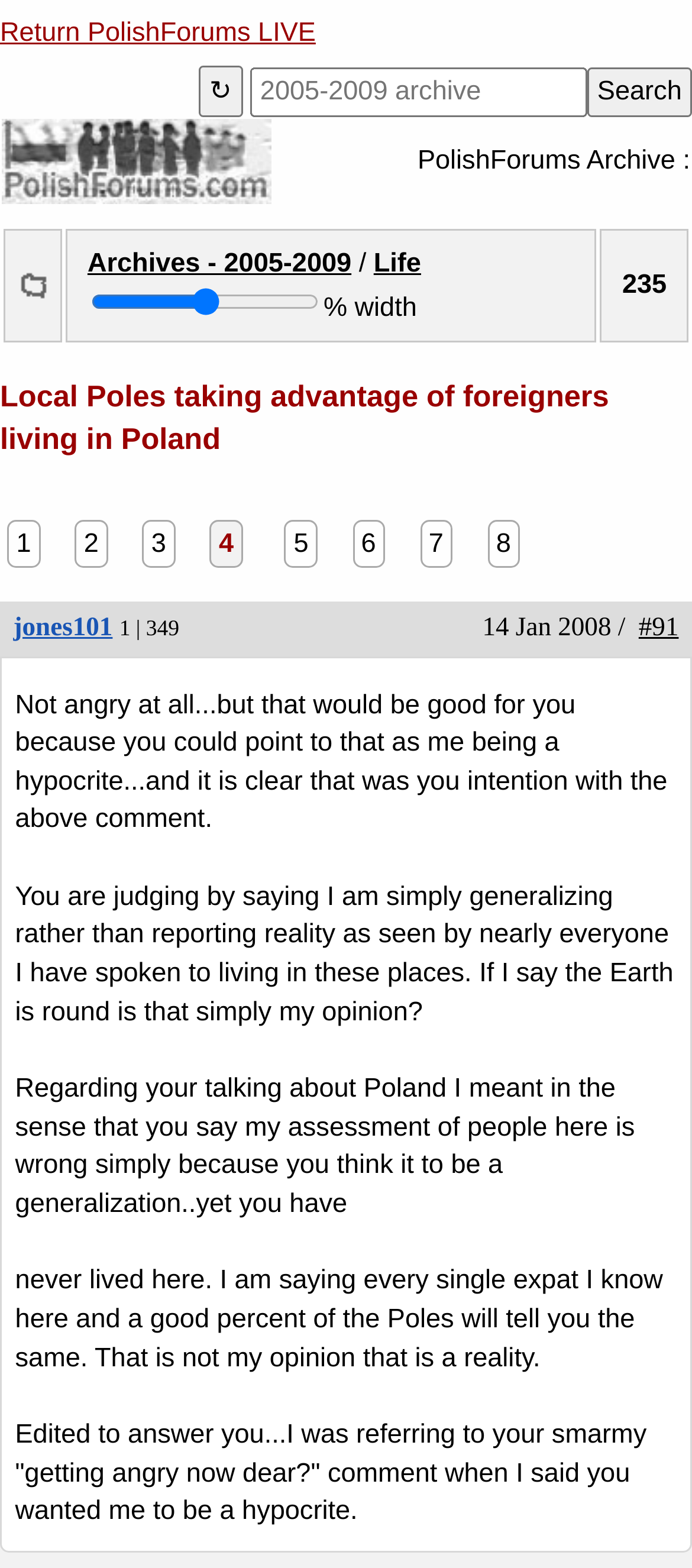Generate the main heading text from the webpage.

Local Poles taking advantage of foreigners living in Poland